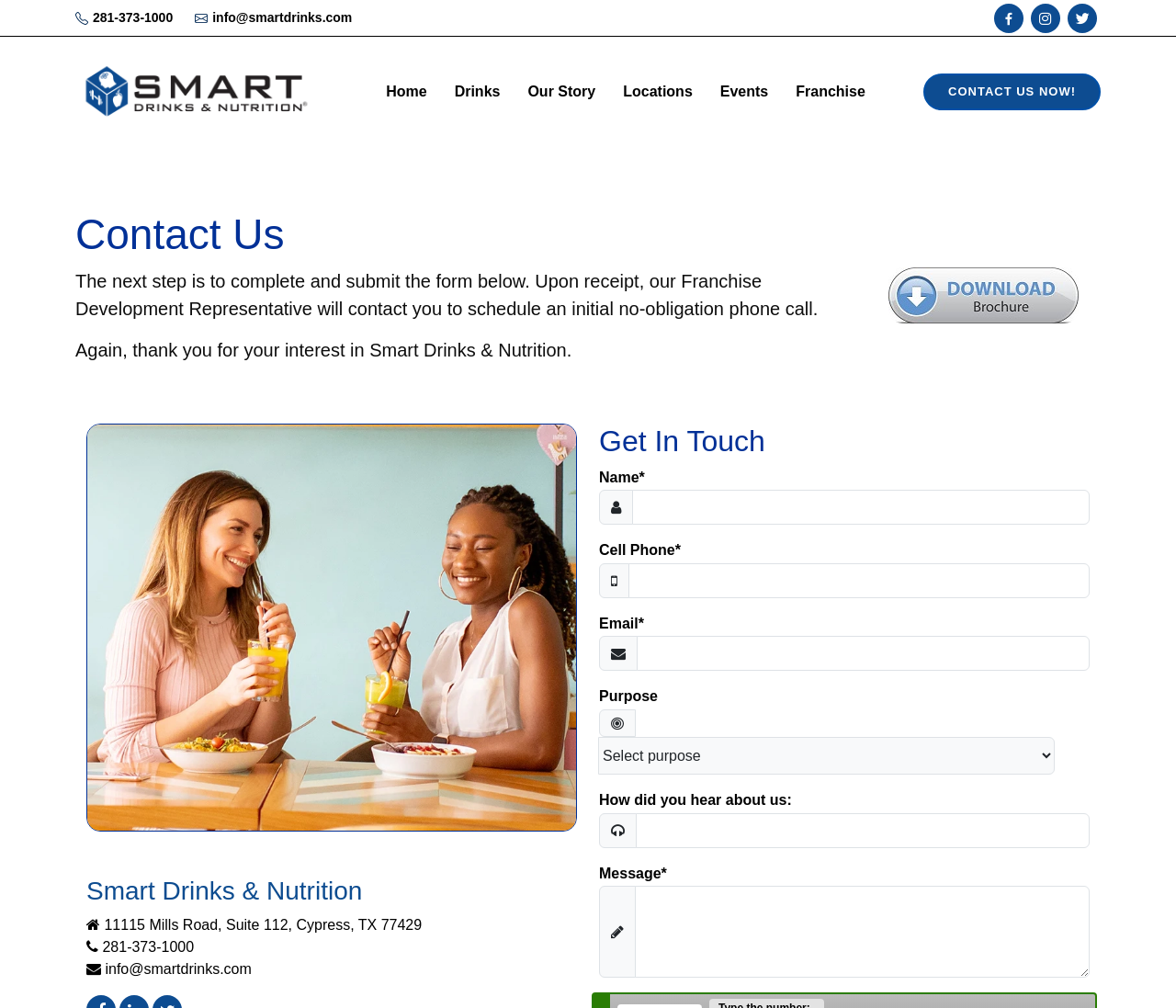Given the element description: "name="howhear"", predict the bounding box coordinates of the UI element it refers to, using four float numbers between 0 and 1, i.e., [left, top, right, bottom].

[0.541, 0.806, 0.927, 0.841]